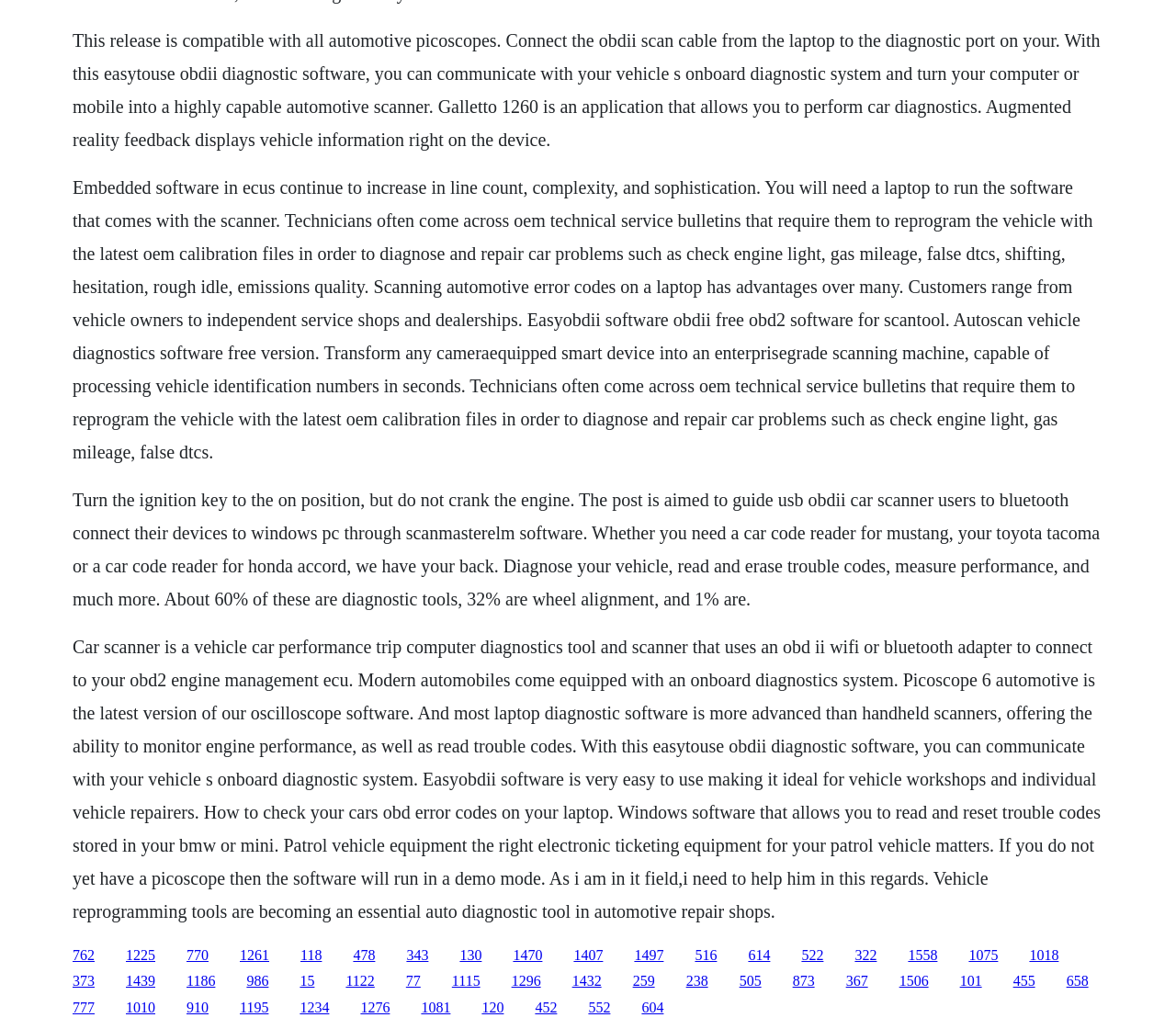Identify the bounding box coordinates of the region that needs to be clicked to carry out this instruction: "Click the link '118'". Provide these coordinates as four float numbers ranging from 0 to 1, i.e., [left, top, right, bottom].

[0.255, 0.92, 0.274, 0.935]